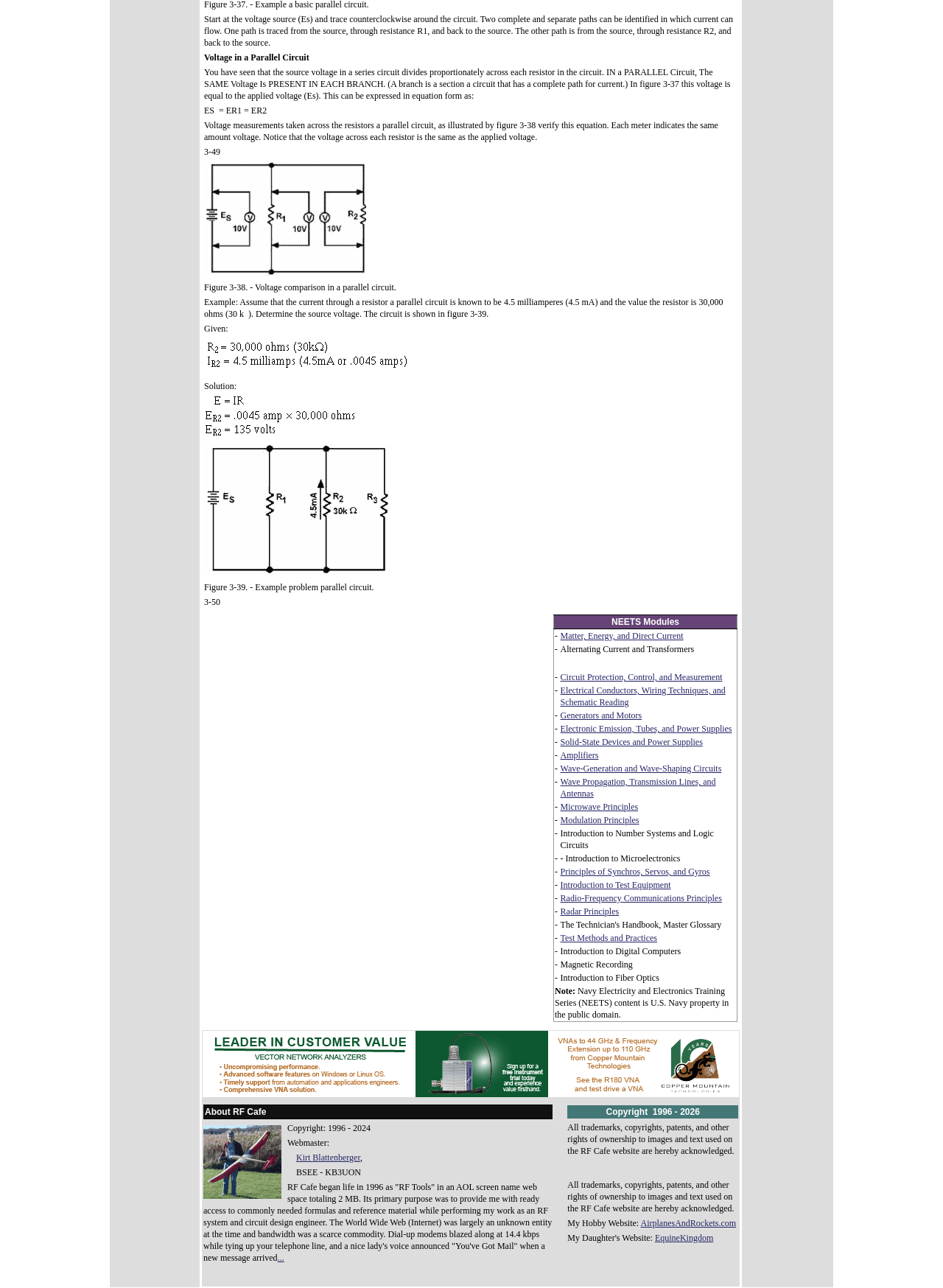From the screenshot, find the bounding box of the UI element matching this description: "Radar Principles". Supply the bounding box coordinates in the form [left, top, right, bottom], each a float between 0 and 1.

[0.594, 0.704, 0.656, 0.712]